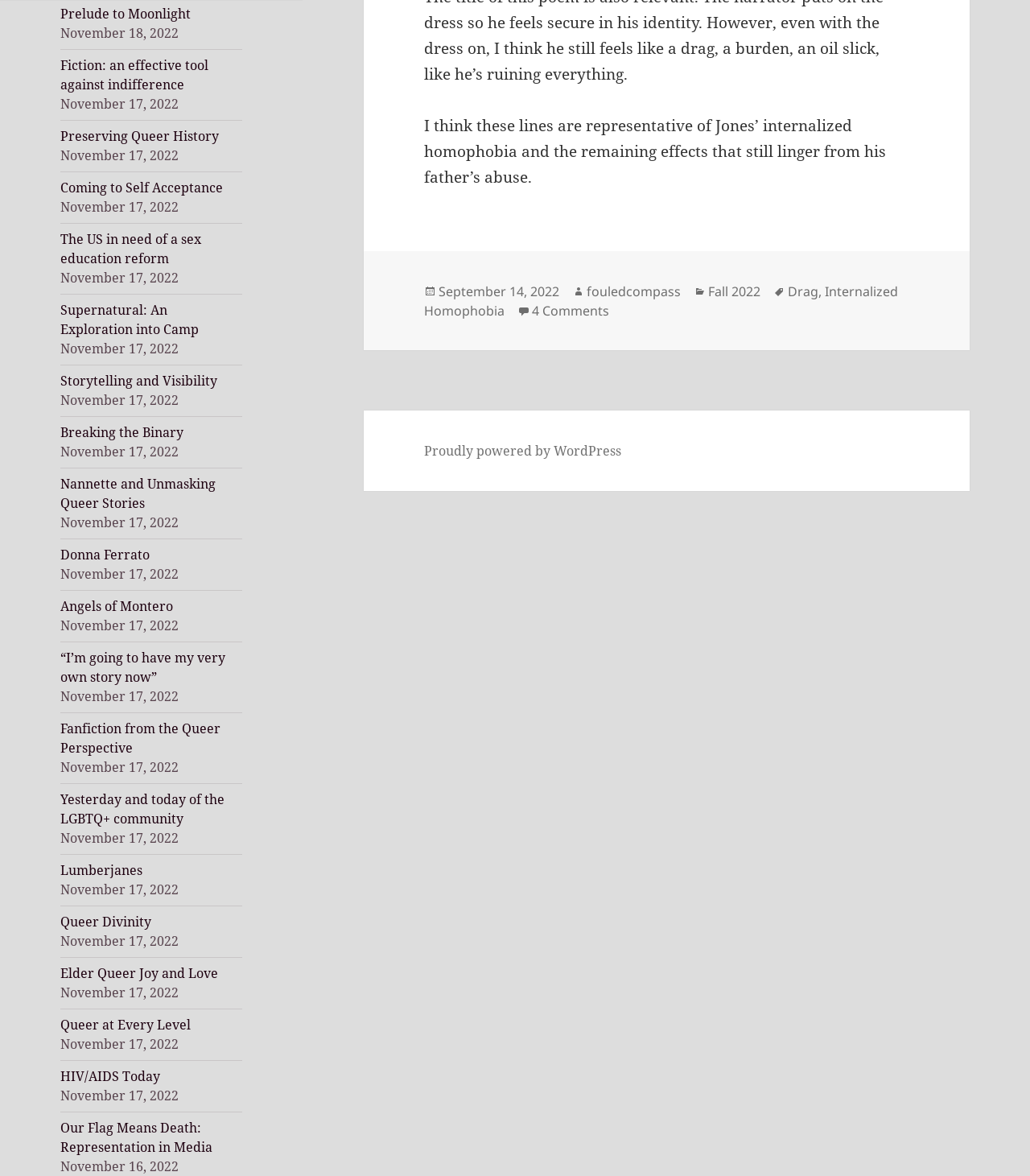Could you provide the bounding box coordinates for the portion of the screen to click to complete this instruction: "View 'Storytelling and Visibility'"?

[0.059, 0.316, 0.211, 0.331]